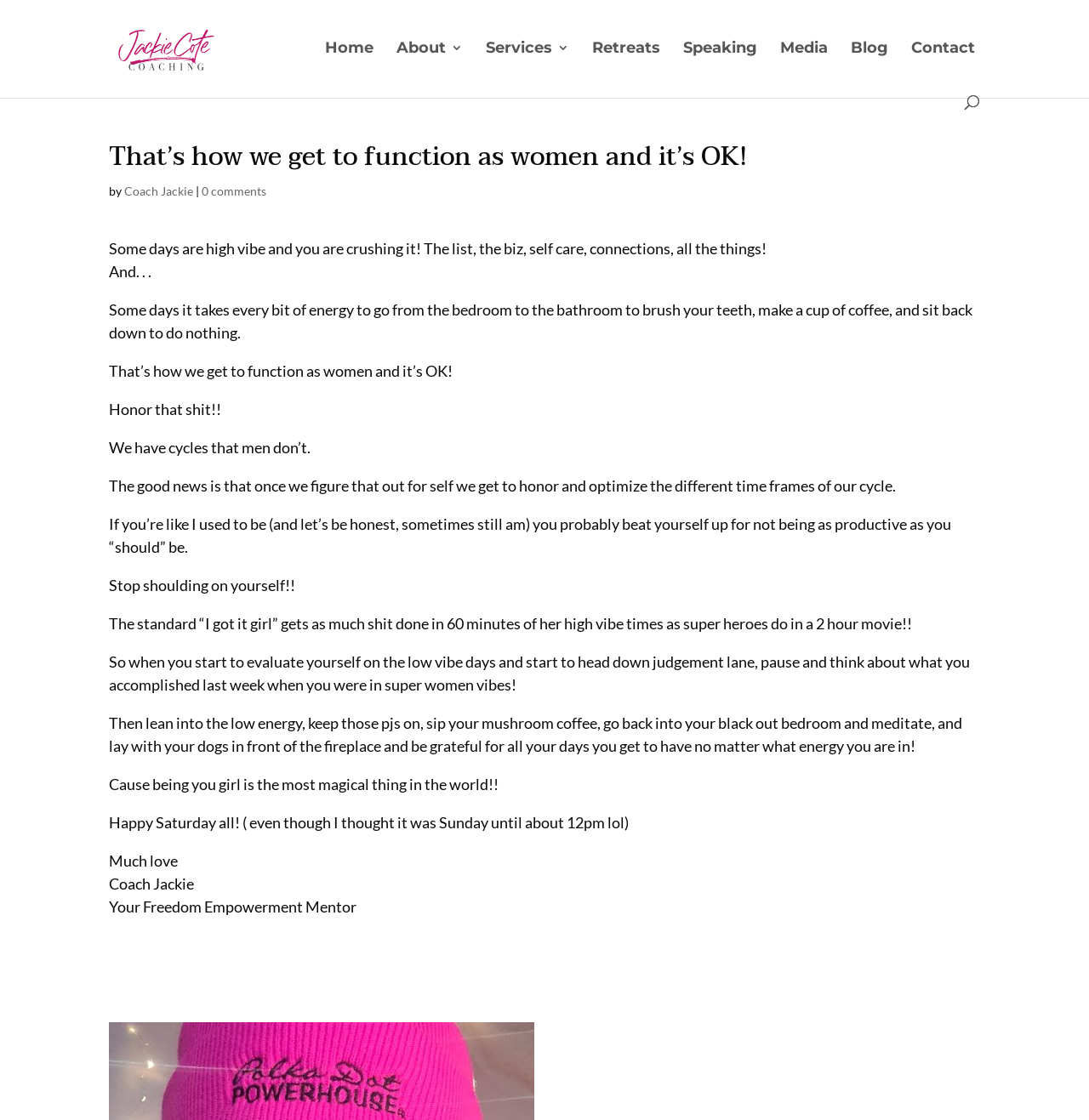How many navigation links are there?
Give a single word or phrase answer based on the content of the image.

7